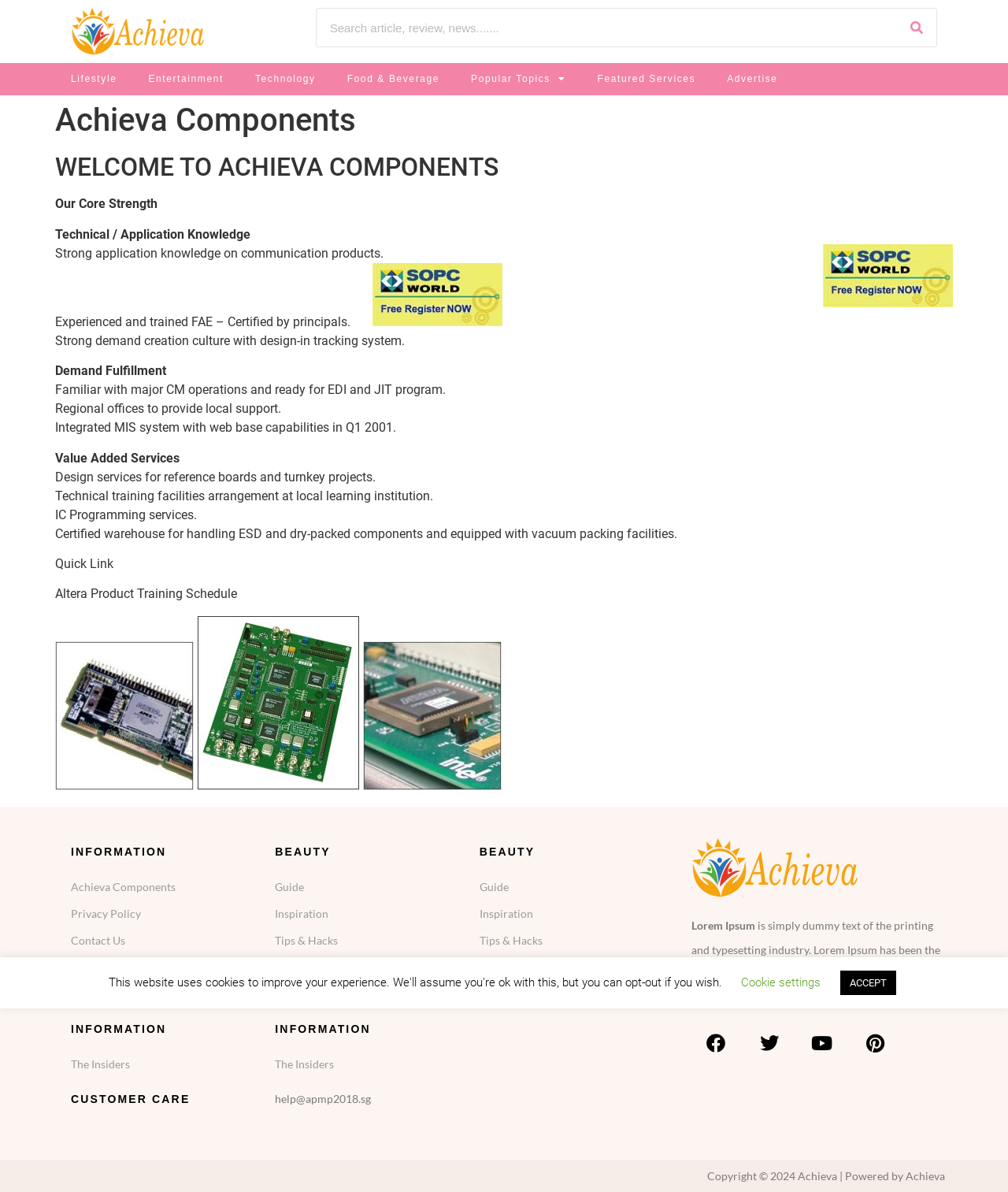Using the format (top-left x, top-left y, bottom-right x, bottom-right y), and given the element description, identify the bounding box coordinates within the screenshot: 18 March 20227 April 2023

None